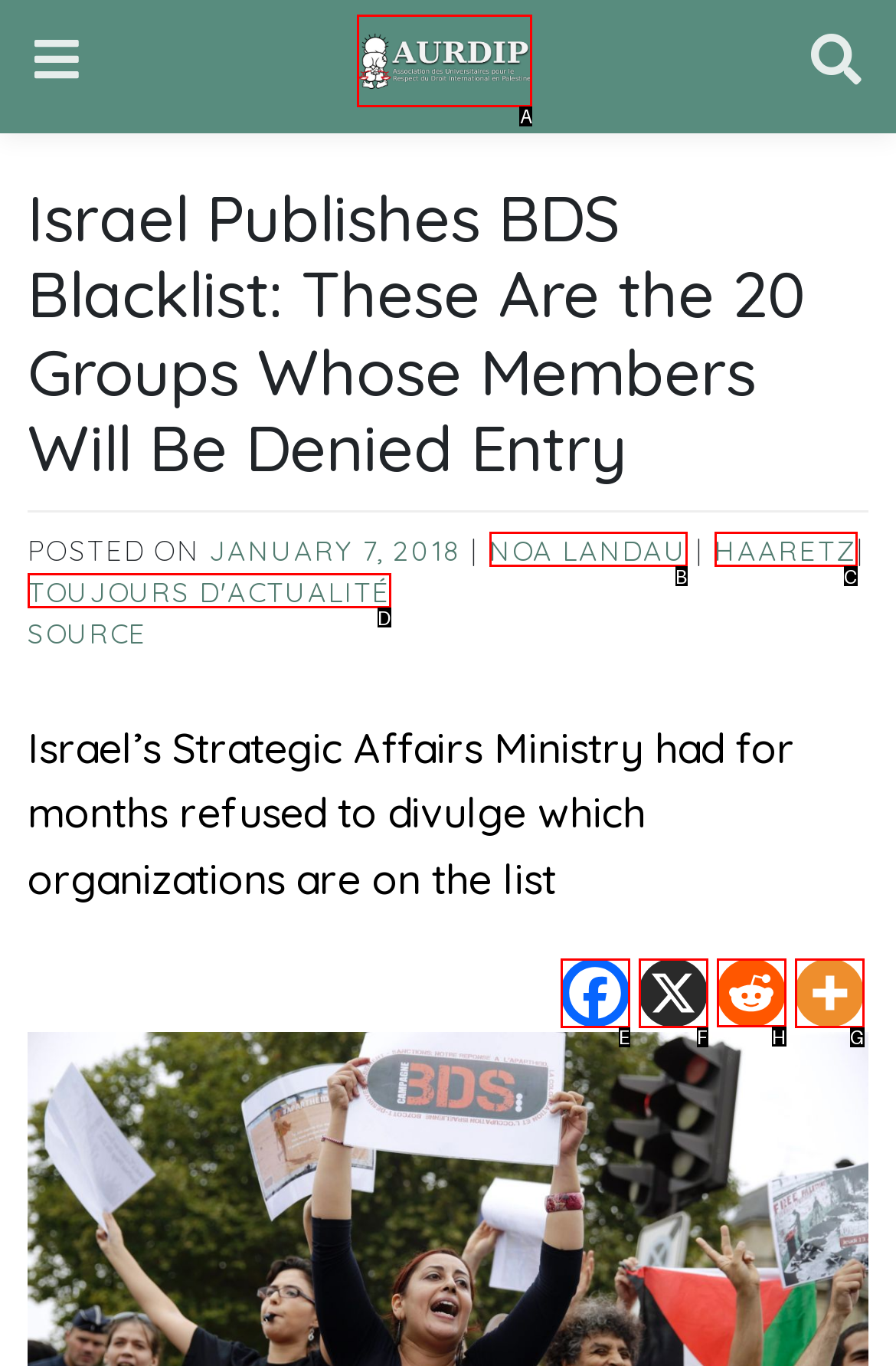Determine which HTML element to click to execute the following task: Share on Reddit Answer with the letter of the selected option.

H